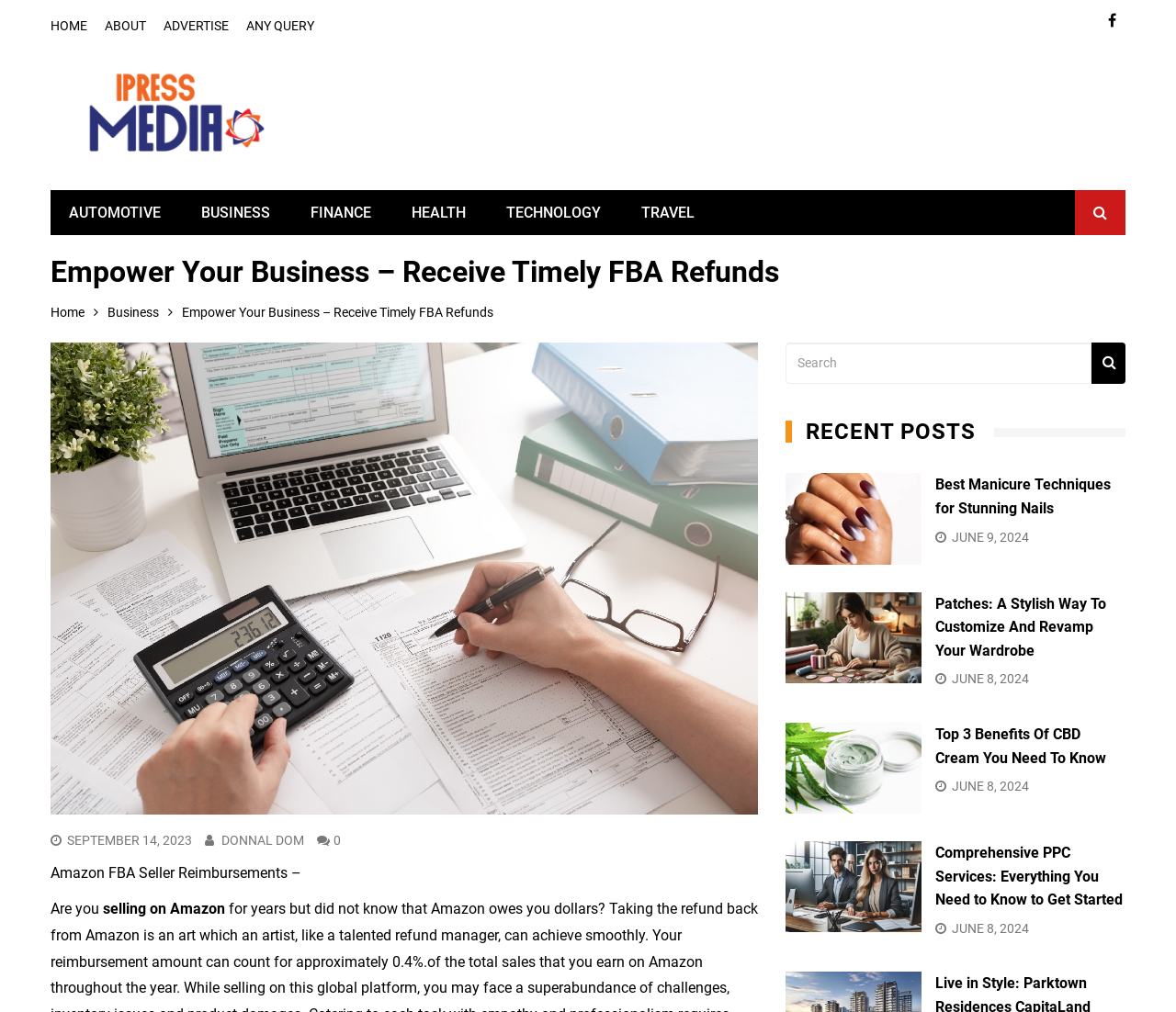Can you identify the bounding box coordinates of the clickable region needed to carry out this instruction: 'Contact us via email'? The coordinates should be four float numbers within the range of 0 to 1, stated as [left, top, right, bottom].

None